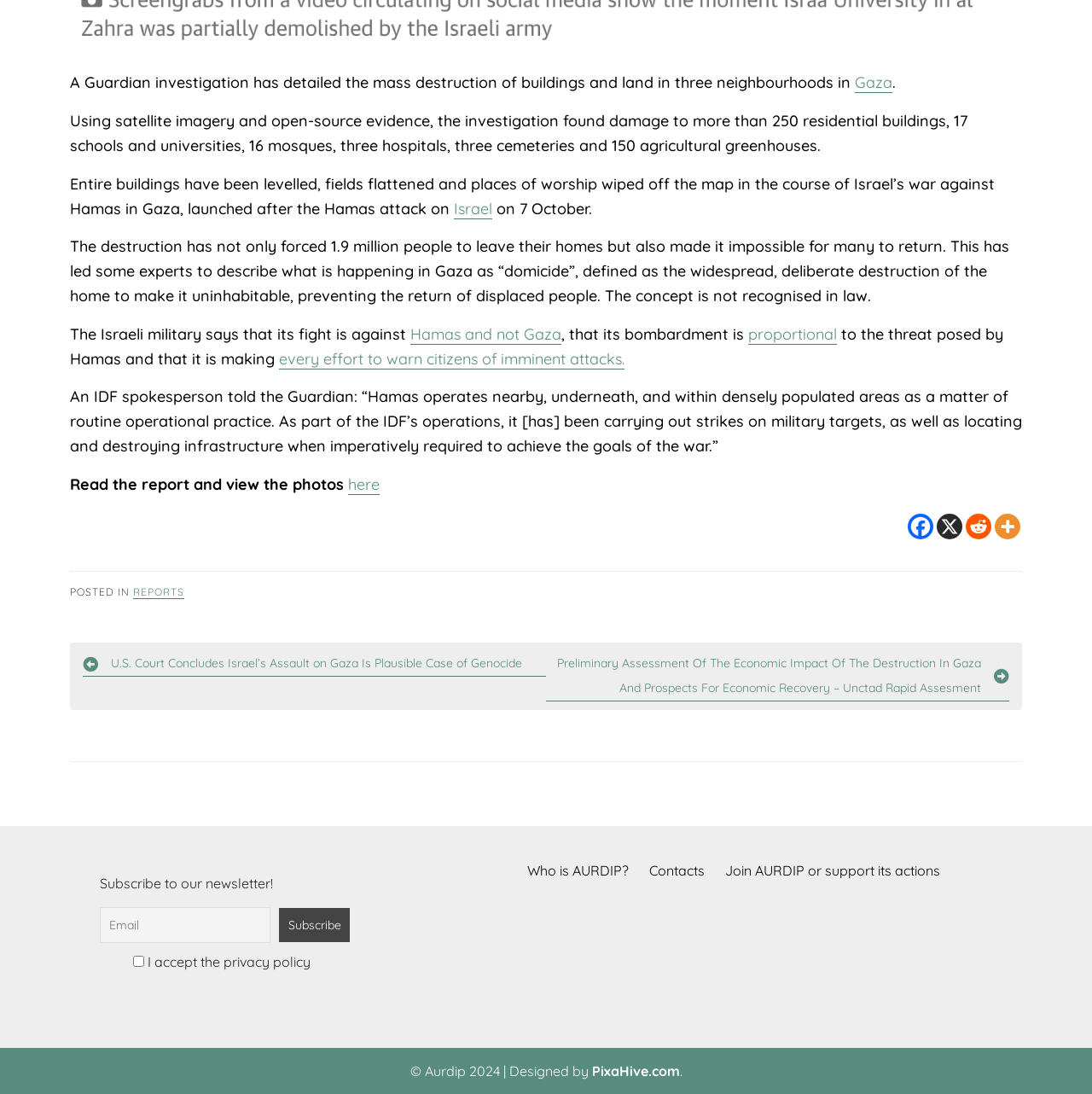What is the location being described in the article?
Can you provide an in-depth and detailed response to the question?

The article is describing the destruction of buildings and land in three neighborhoods in Gaza, as evidenced by the text 'A Guardian investigation has detailed the mass destruction of buildings and land in three neighbourhoods in Gaza'.